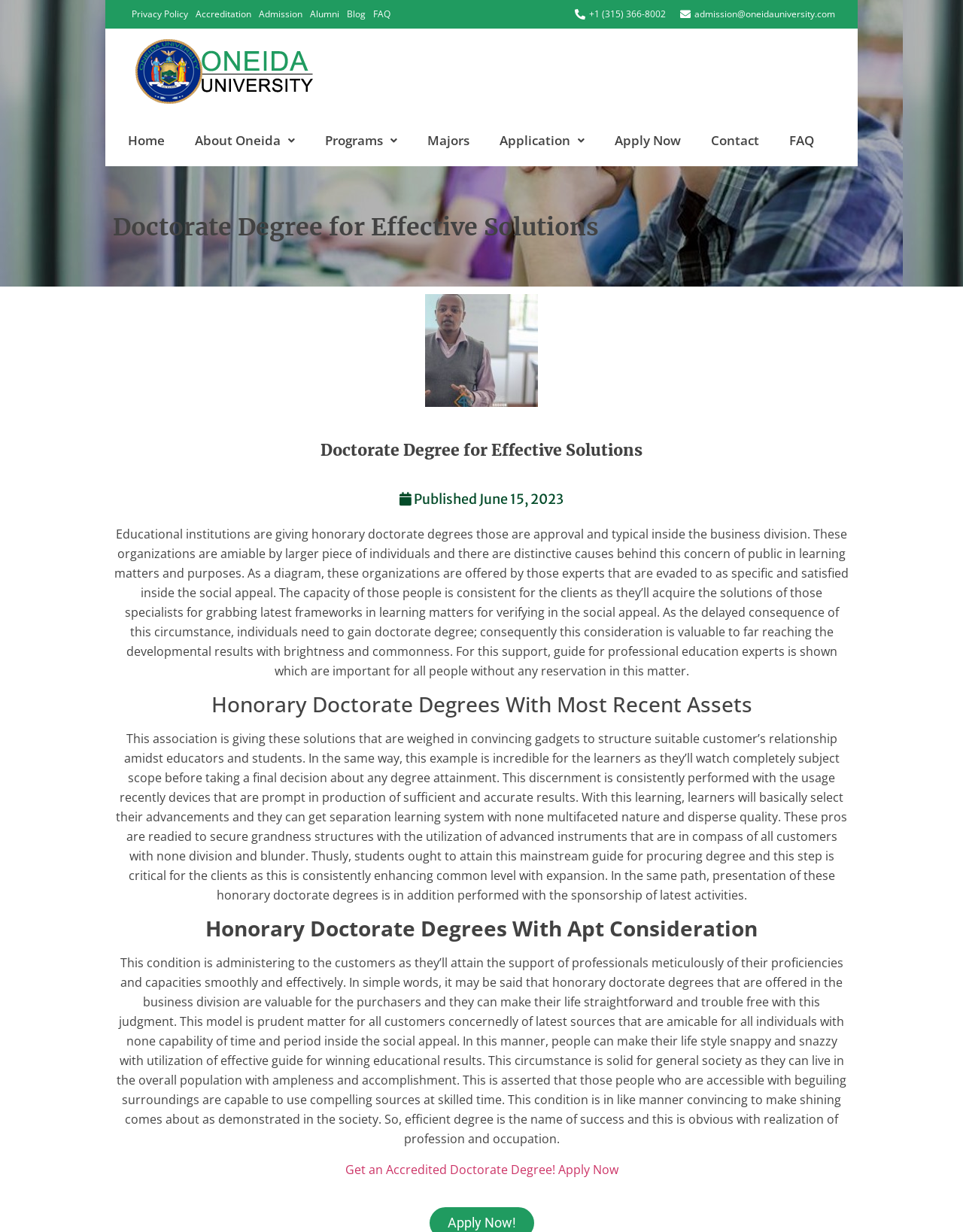Please identify the coordinates of the bounding box for the clickable region that will accomplish this instruction: "Click on the 'Apply Now' button".

[0.623, 0.099, 0.723, 0.129]